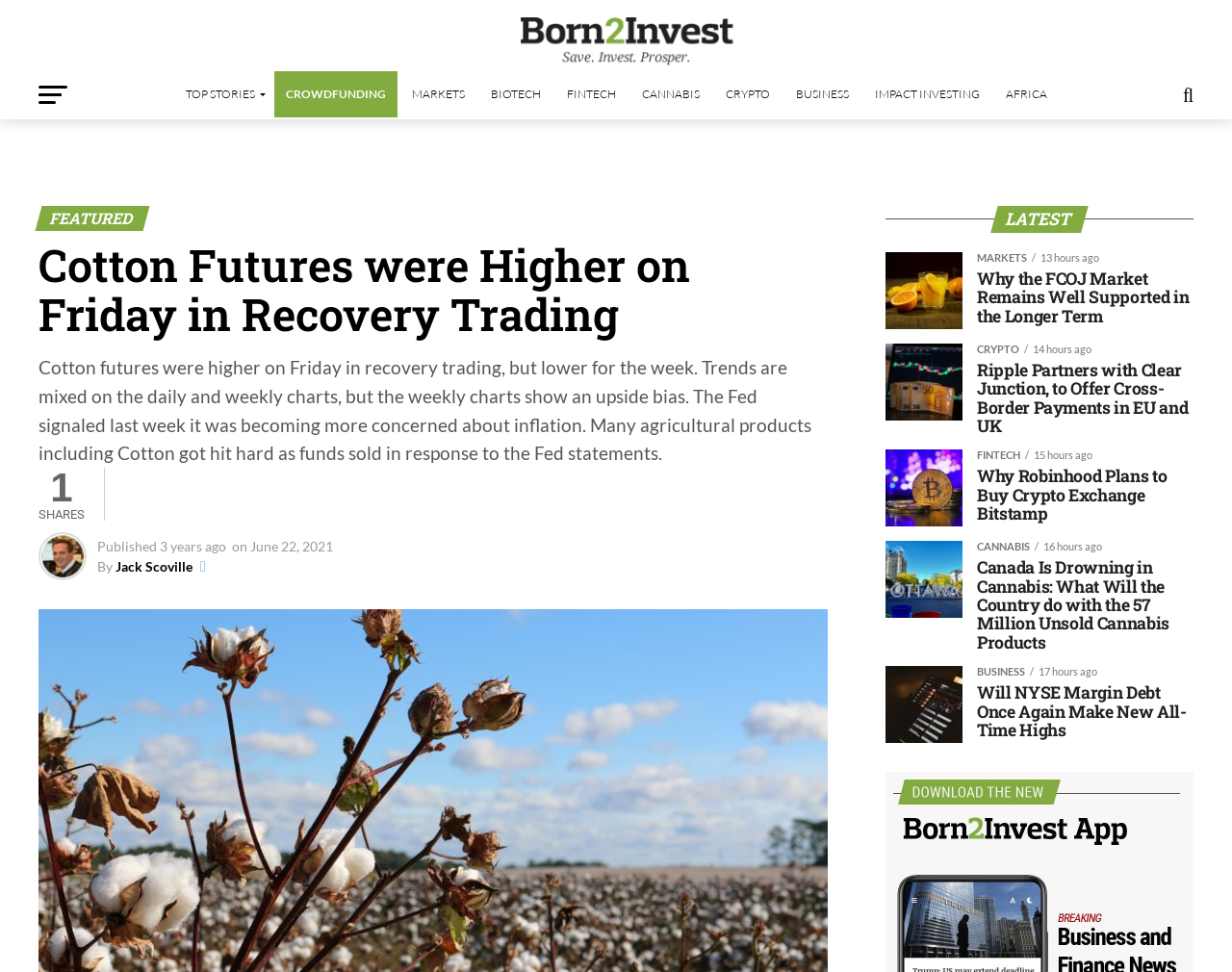Find the bounding box coordinates of the element I should click to carry out the following instruction: "View the 'TOP STORIES' section".

[0.141, 0.073, 0.22, 0.121]